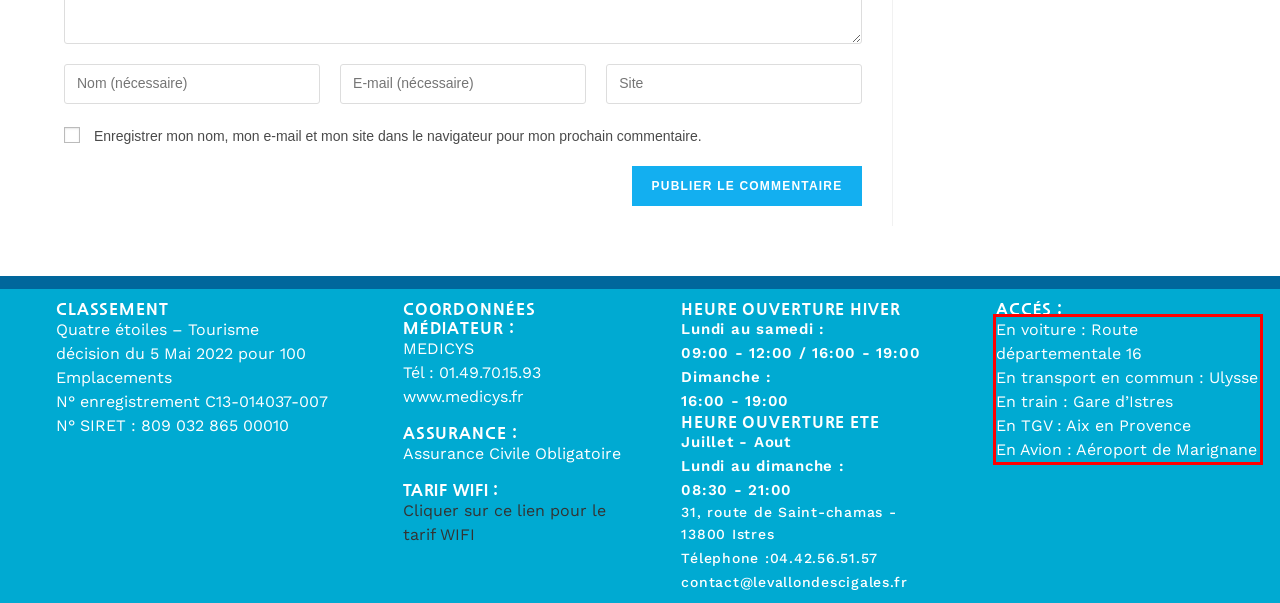You are given a webpage screenshot with a red bounding box around a UI element. Extract and generate the text inside this red bounding box.

En voiture : Route départementale 16 En transport en commun : Ulysse En train : Gare d’Istres En TGV : Aix en Provence En Avion : Aéroport de Marignane